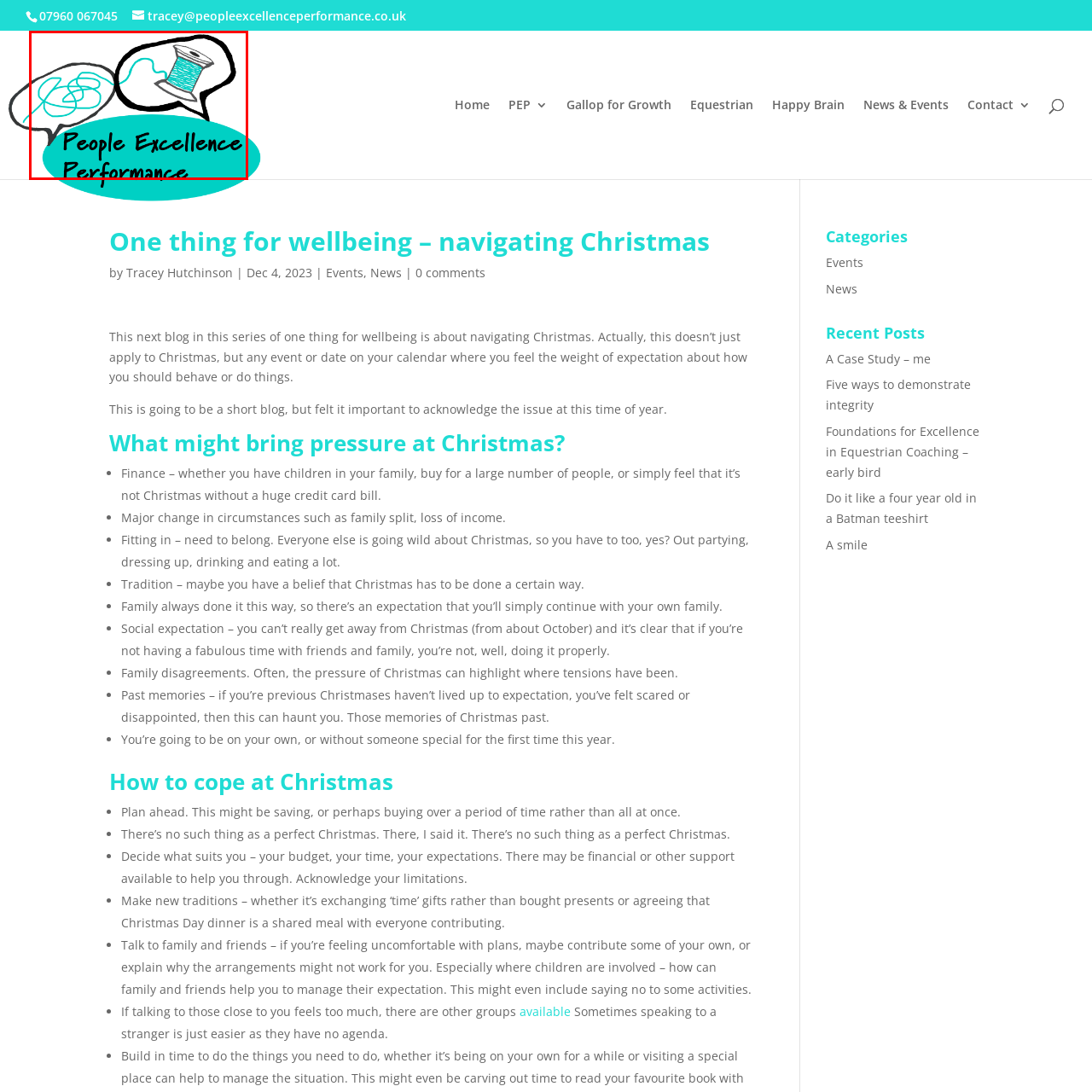Provide an in-depth caption for the picture enclosed by the red frame.

The image features a creative and stylized graphic representing "People Excellence Performance." It includes a speech bubble containing a tangled thread, symbolizing the complexities and challenges people face. Adjacent to this is a spool of turquoise thread, suggesting the themes of connection and collaboration inherent in performance and excellence. The vibrant text "People Excellence Performance" is rendered in bold, black font against a bright turquoise background, emphasizing the organization’s focus on enhancing people's potential and fostering organizational growth. This playful yet meaningful design reflects the essence of supporting individual and collective success within a workplace or community context.